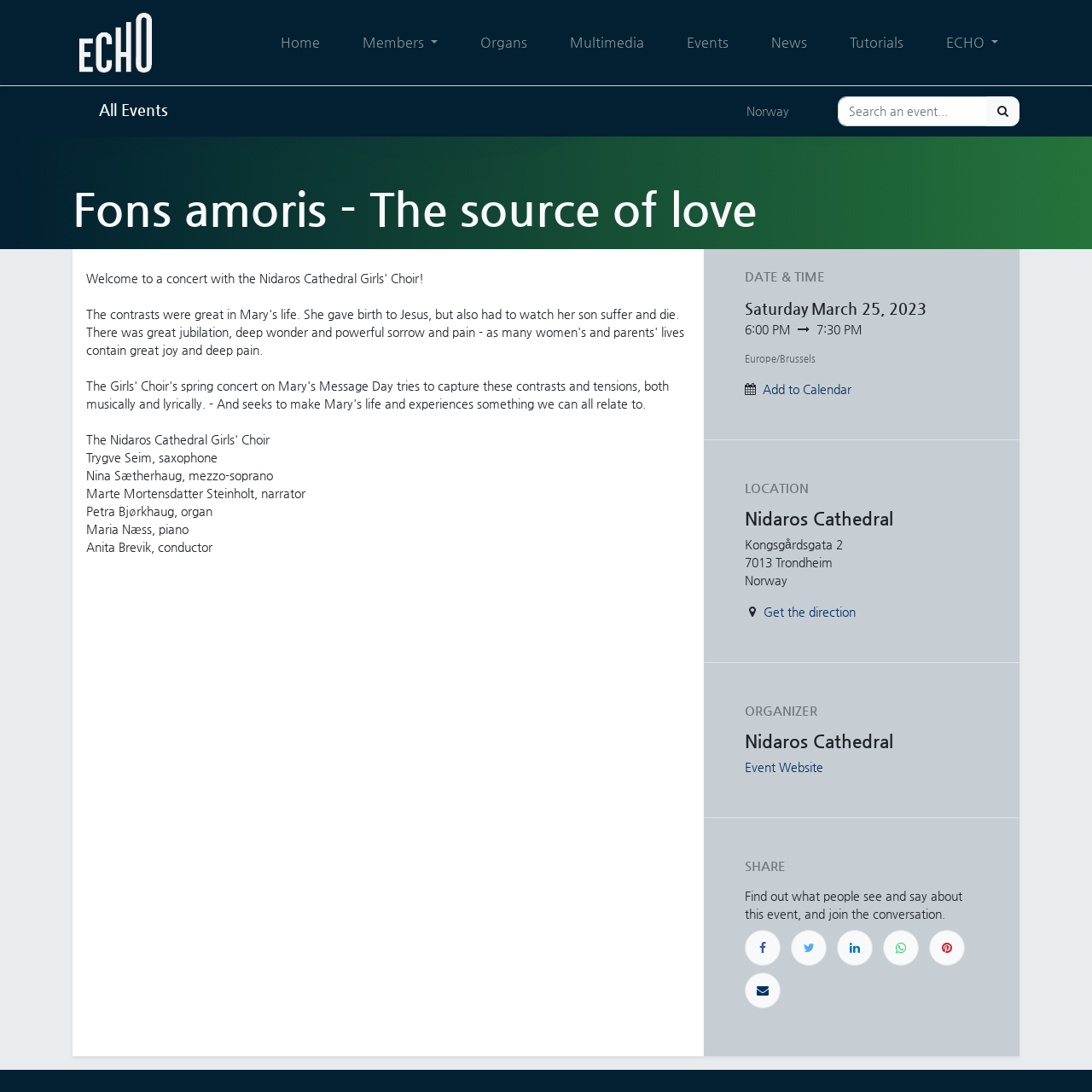Provide a brief response using a word or short phrase to this question:
What time does the event start?

6:00 PM